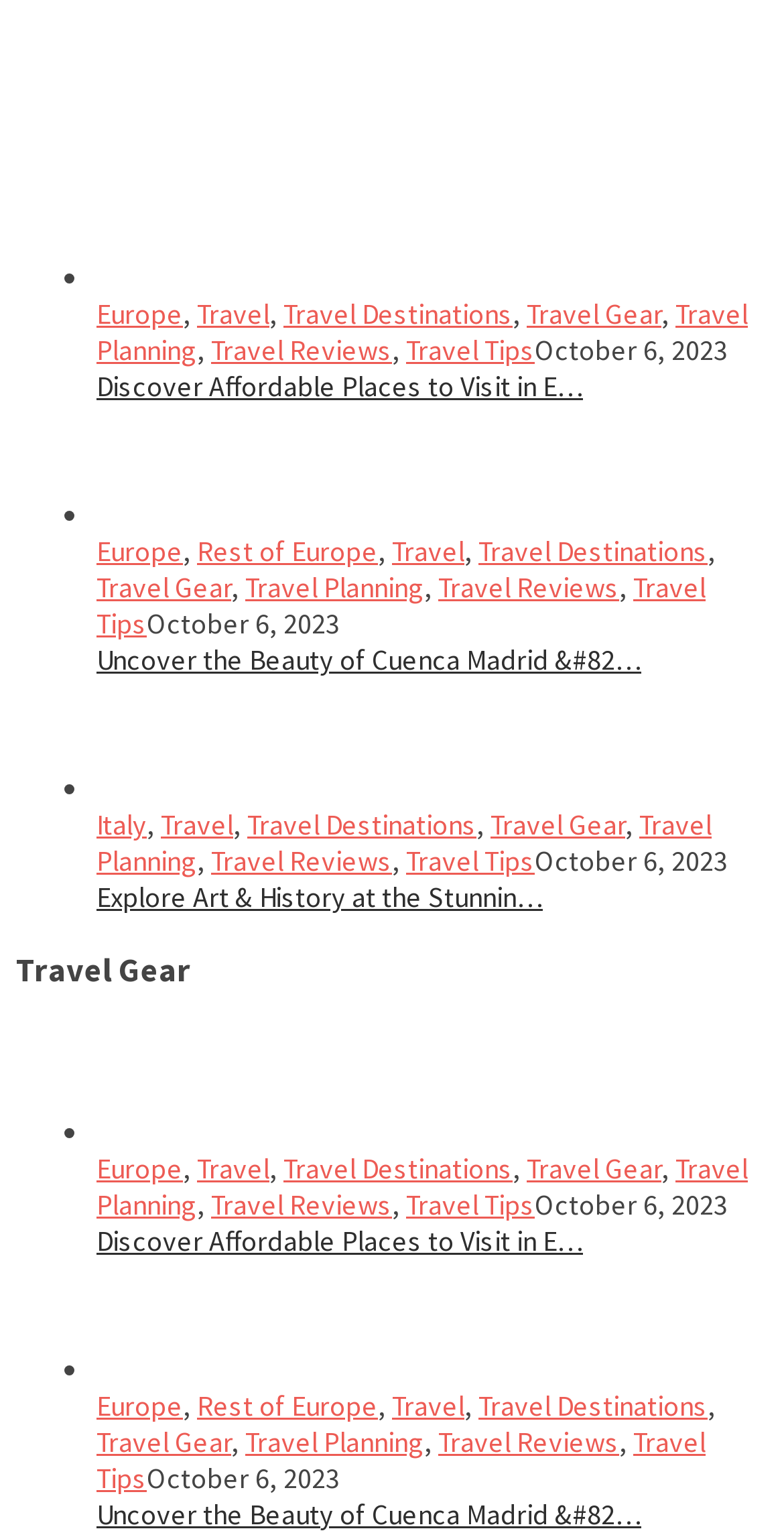Provide a brief response in the form of a single word or phrase:
What is the date of the latest article?

October 6, 2023